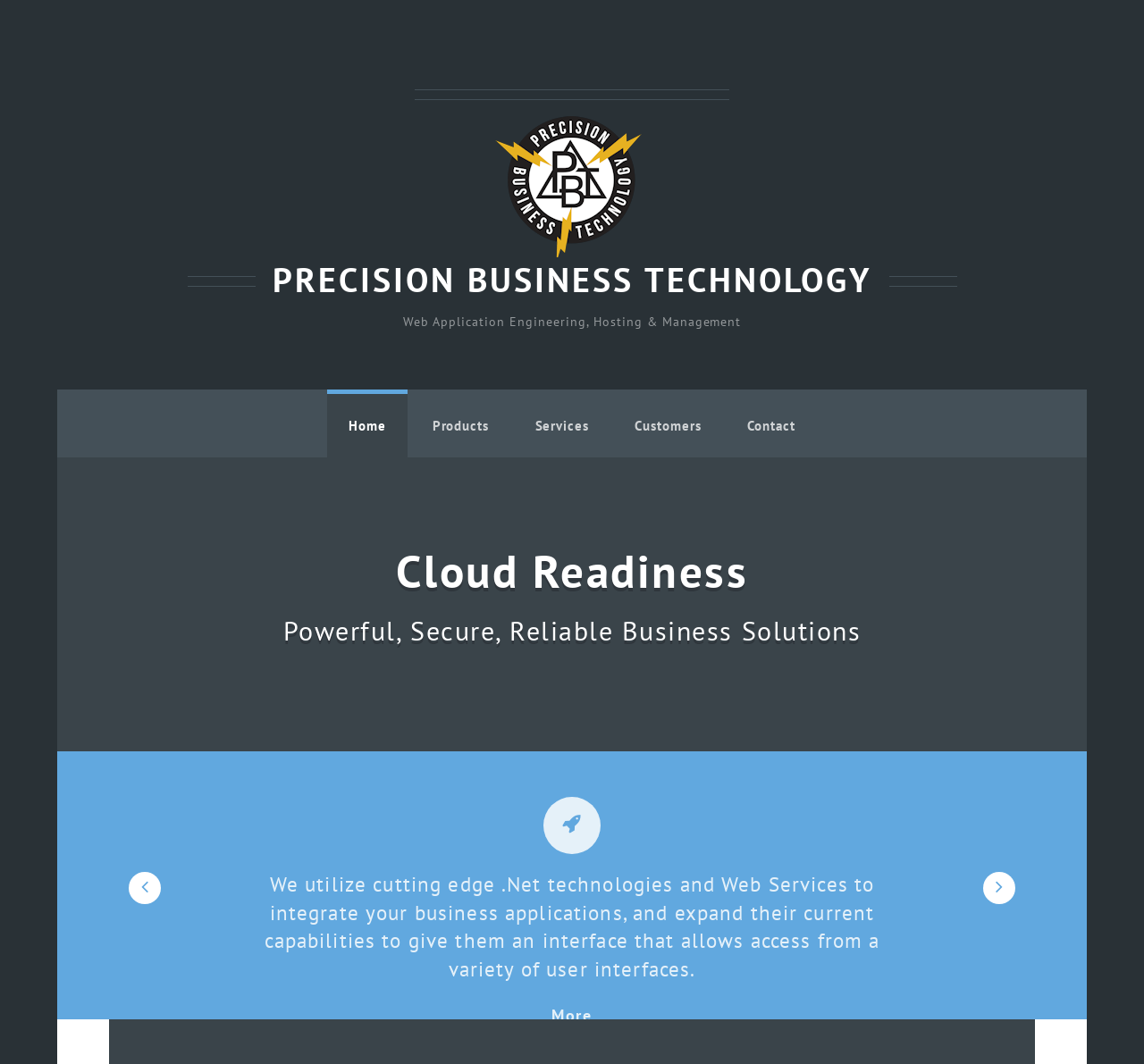Determine the bounding box coordinates for the element that should be clicked to follow this instruction: "Read more about Cloud Readiness". The coordinates should be given as four float numbers between 0 and 1, in the format [left, top, right, bottom].

[0.099, 0.515, 0.901, 0.558]